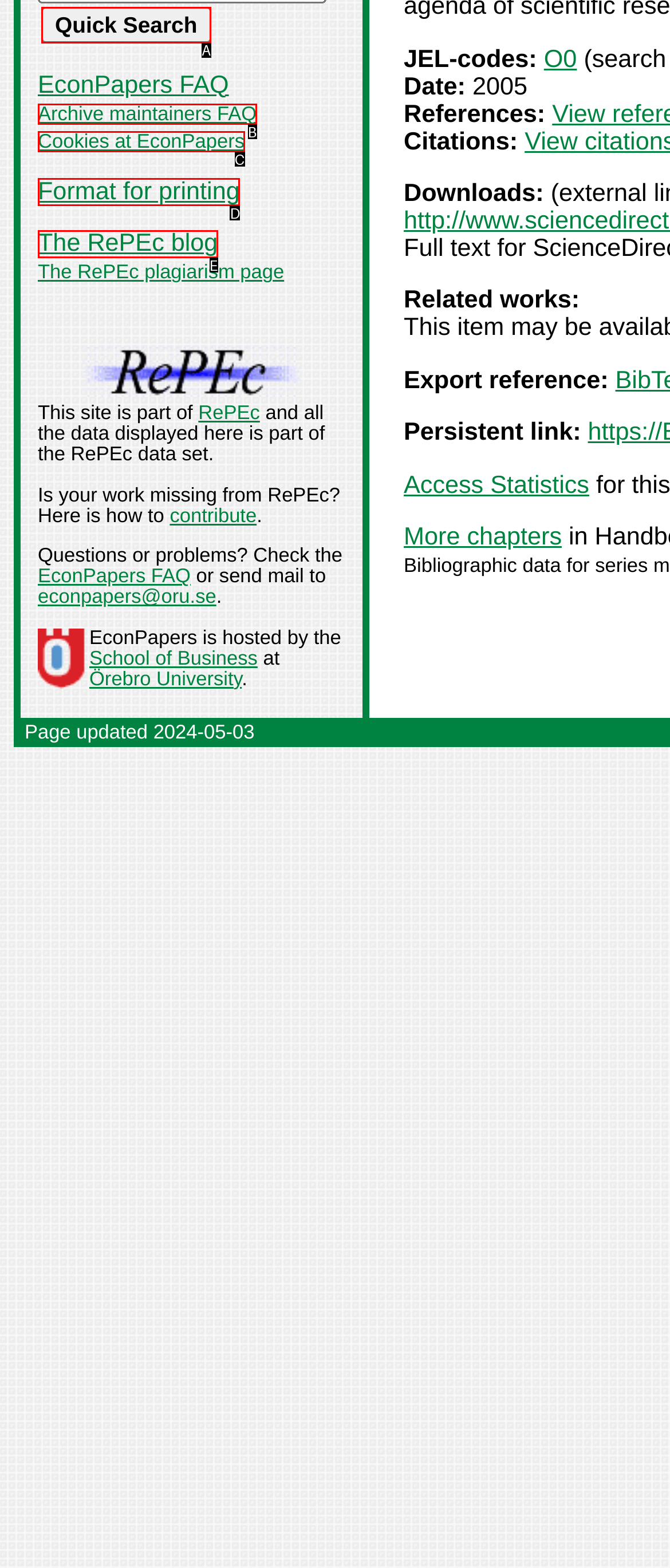Match the description: admin to one of the options shown. Reply with the letter of the best match.

None